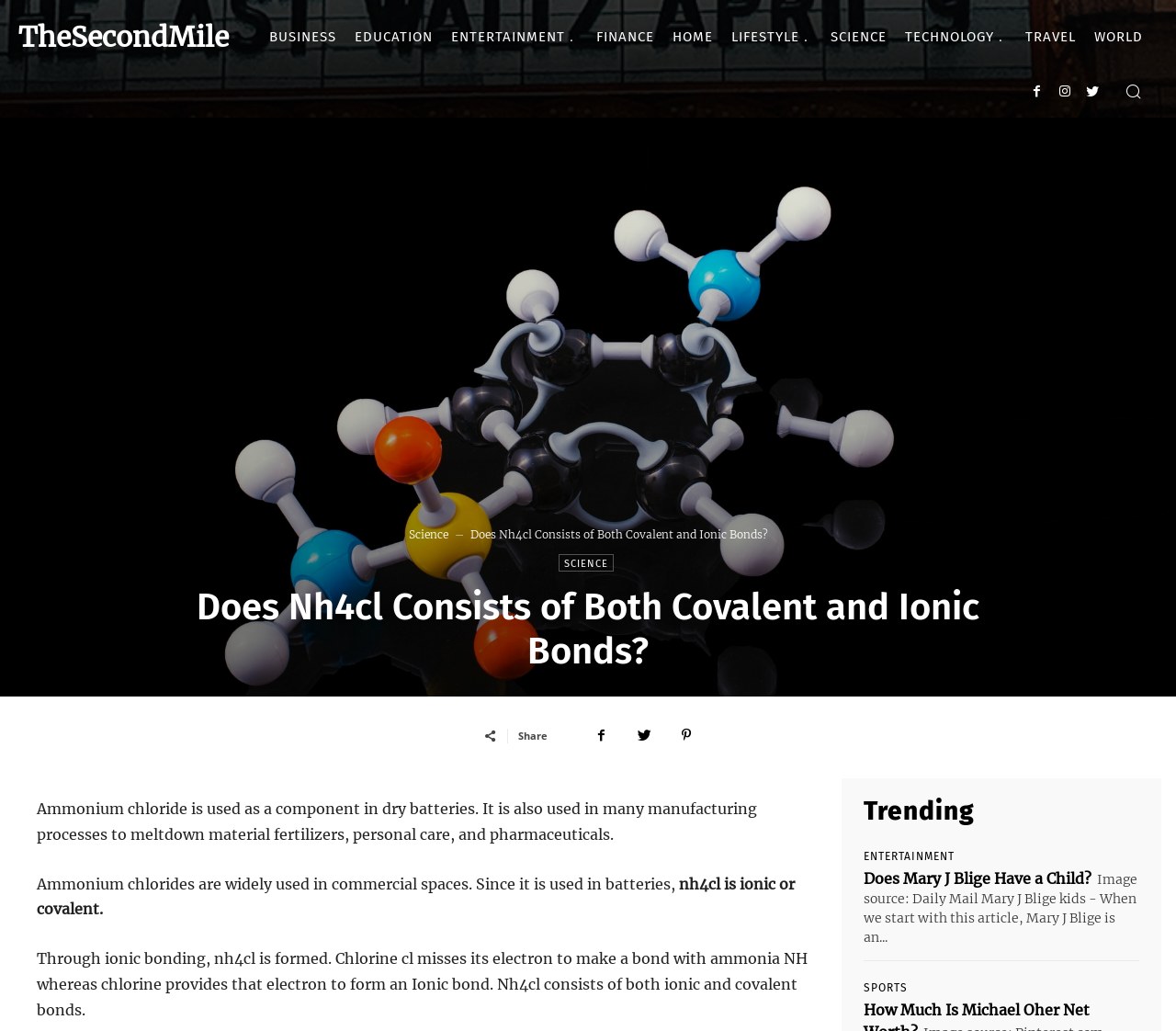Answer this question in one word or a short phrase: What type of bond is formed between chlorine and ammonia?

ionic bond